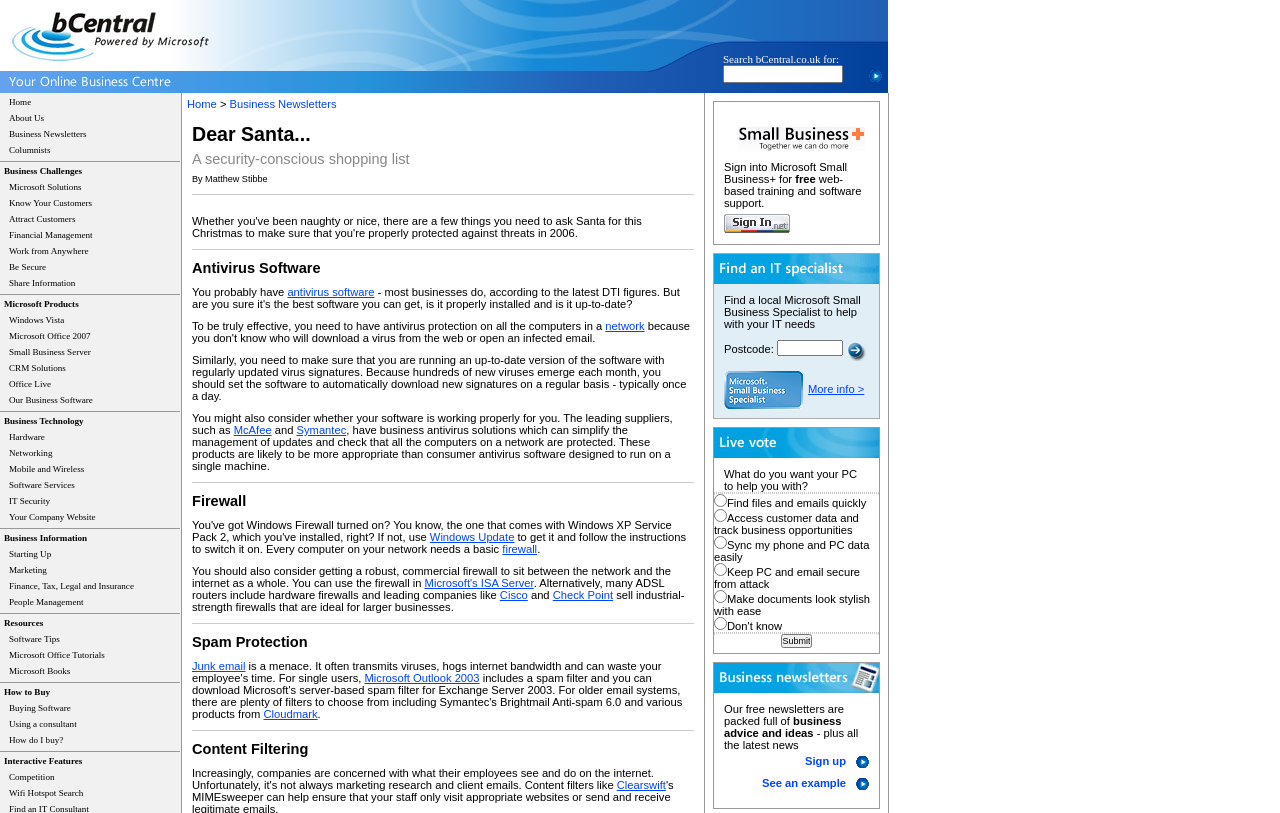What is the alternative to Windows Update for firewall?
Can you offer a detailed and complete answer to this question?

The webpage mentions that Windows Update can be used to get a firewall, but it also suggests an alternative, which is Microsoft's ISA Server. This indicates that ISA Server is another option for firewall protection.